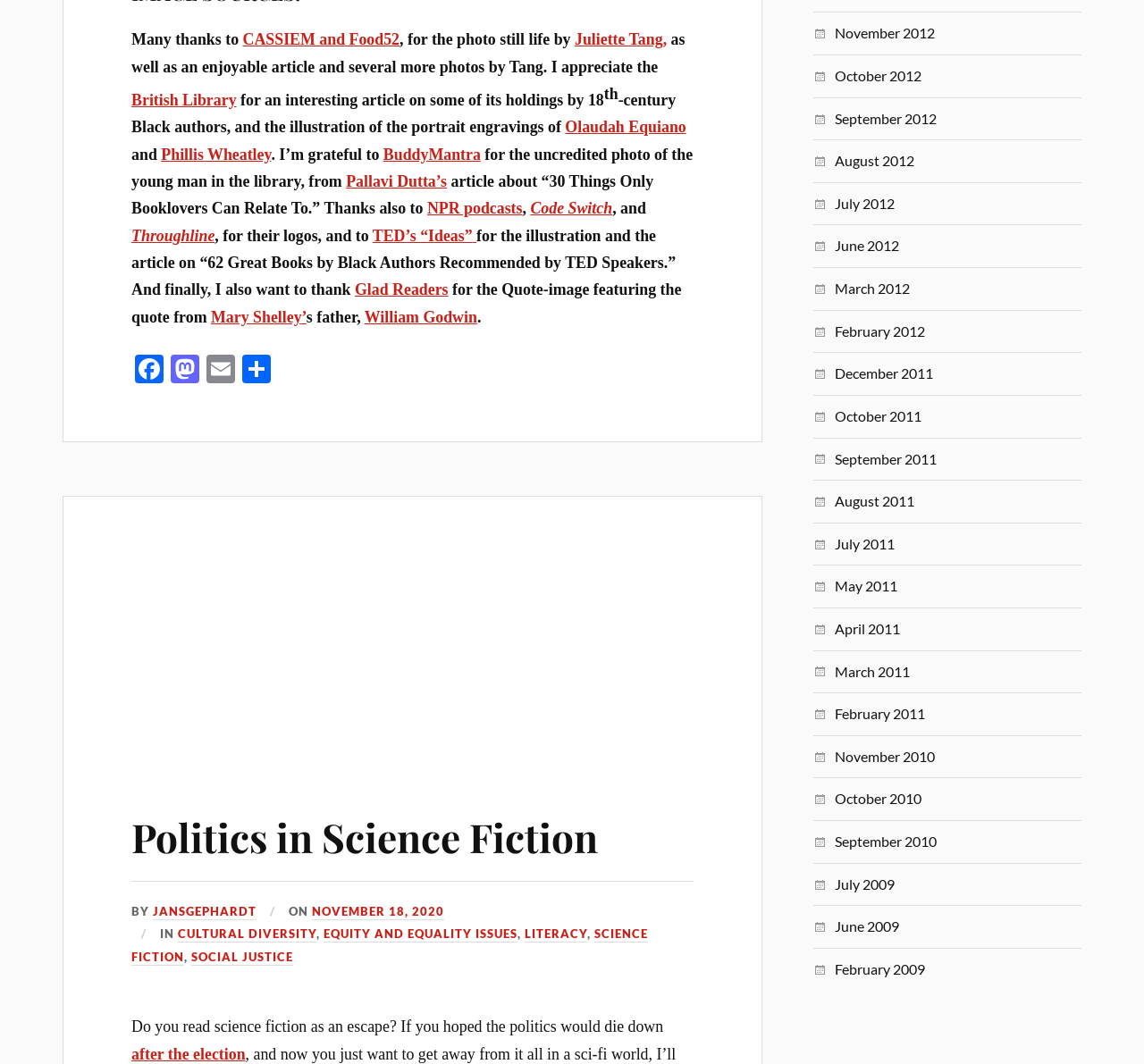Can you pinpoint the bounding box coordinates for the clickable element required for this instruction: "Share the webpage on Facebook"? The coordinates should be four float numbers between 0 and 1, i.e., [left, top, right, bottom].

[0.115, 0.333, 0.146, 0.364]